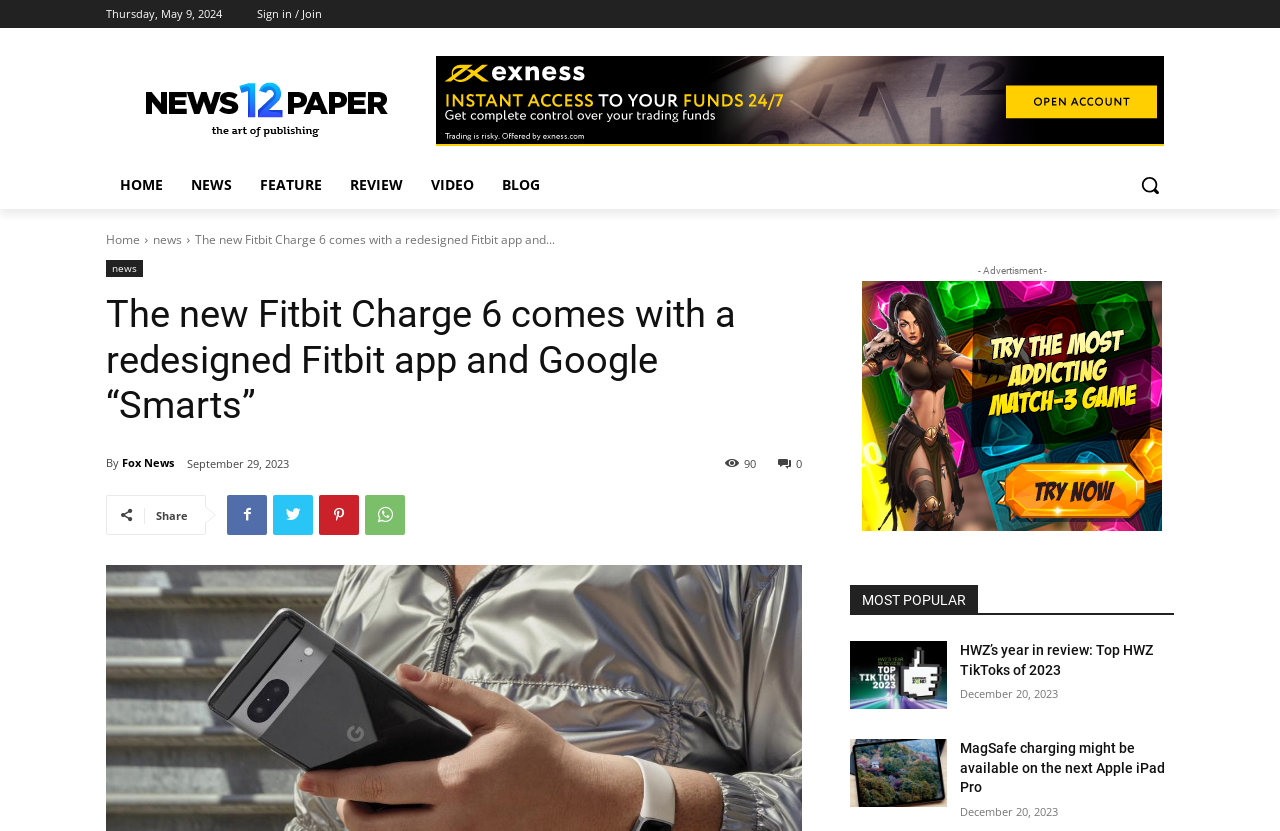Please determine the bounding box coordinates of the section I need to click to accomplish this instruction: "Search for something".

[0.88, 0.194, 0.917, 0.252]